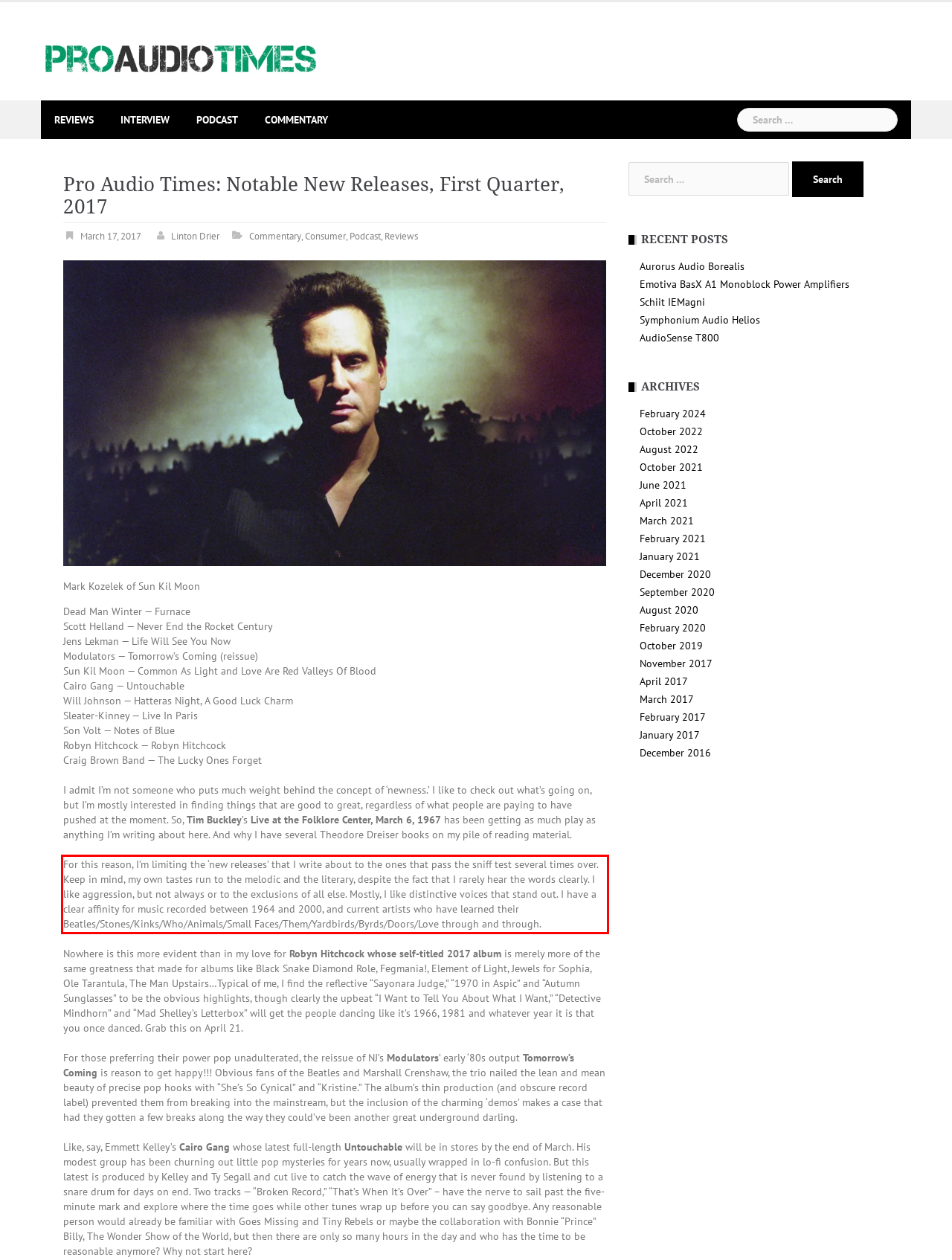Using the provided webpage screenshot, identify and read the text within the red rectangle bounding box.

For this reason, I’m limiting the ‘new releases’ that I write about to the ones that pass the sniff test several times over. Keep in mind, my own tastes run to the melodic and the literary, despite the fact that I rarely hear the words clearly. I like aggression, but not always or to the exclusions of all else. Mostly, I like distinctive voices that stand out. I have a clear affinity for music recorded between 1964 and 2000, and current artists who have learned their Beatles/Stones/Kinks/Who/Animals/Small Faces/Them/Yardbirds/Byrds/Doors/Love through and through.